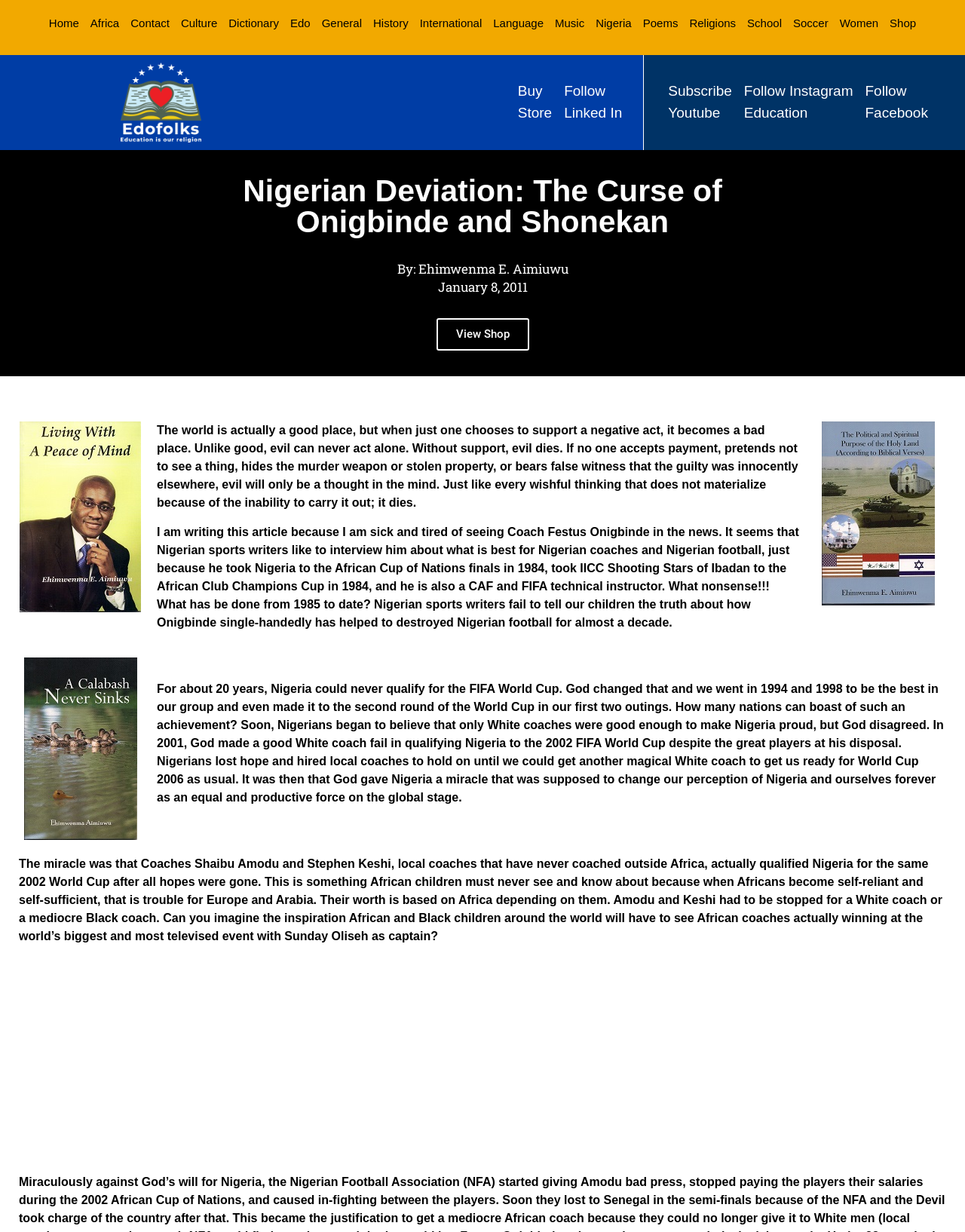What is the name of the coach mentioned in the article?
Using the information presented in the image, please offer a detailed response to the question.

The coach's name is mentioned in the static text element with the OCR text 'I am writing this article because I am sick and tired of seeing Coach Festus Onigbinde in the news'.